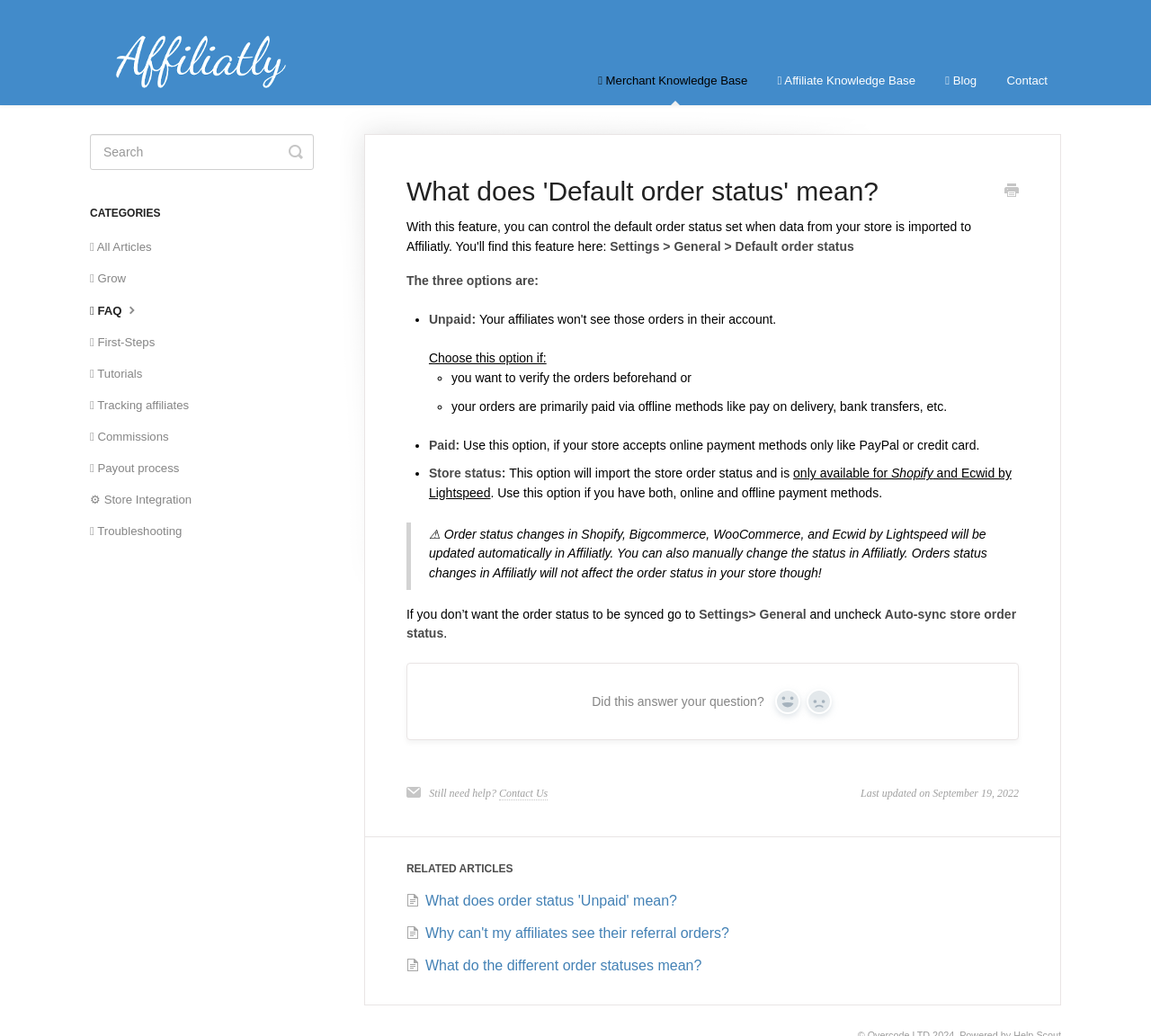What is the last updated date of the article?
We need a detailed and meticulous answer to the question.

The webpage displays the last updated date of the article at the bottom, which is September 19, 2022.